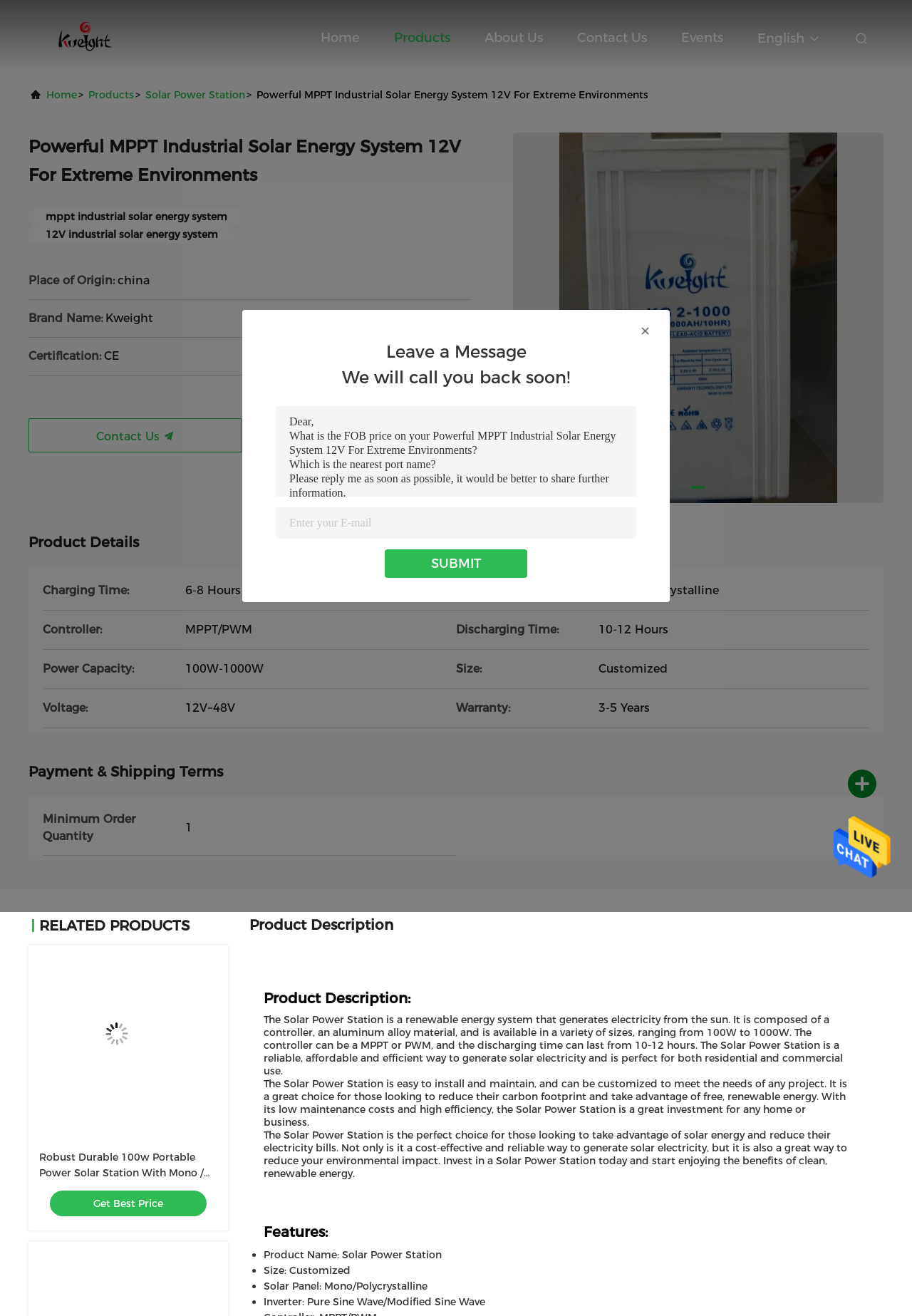What is the brand name of the product?
Use the information from the screenshot to give a comprehensive response to the question.

The brand name of the product can be found in the product details section, where it is specified as 'Brand Name: Kweight'.